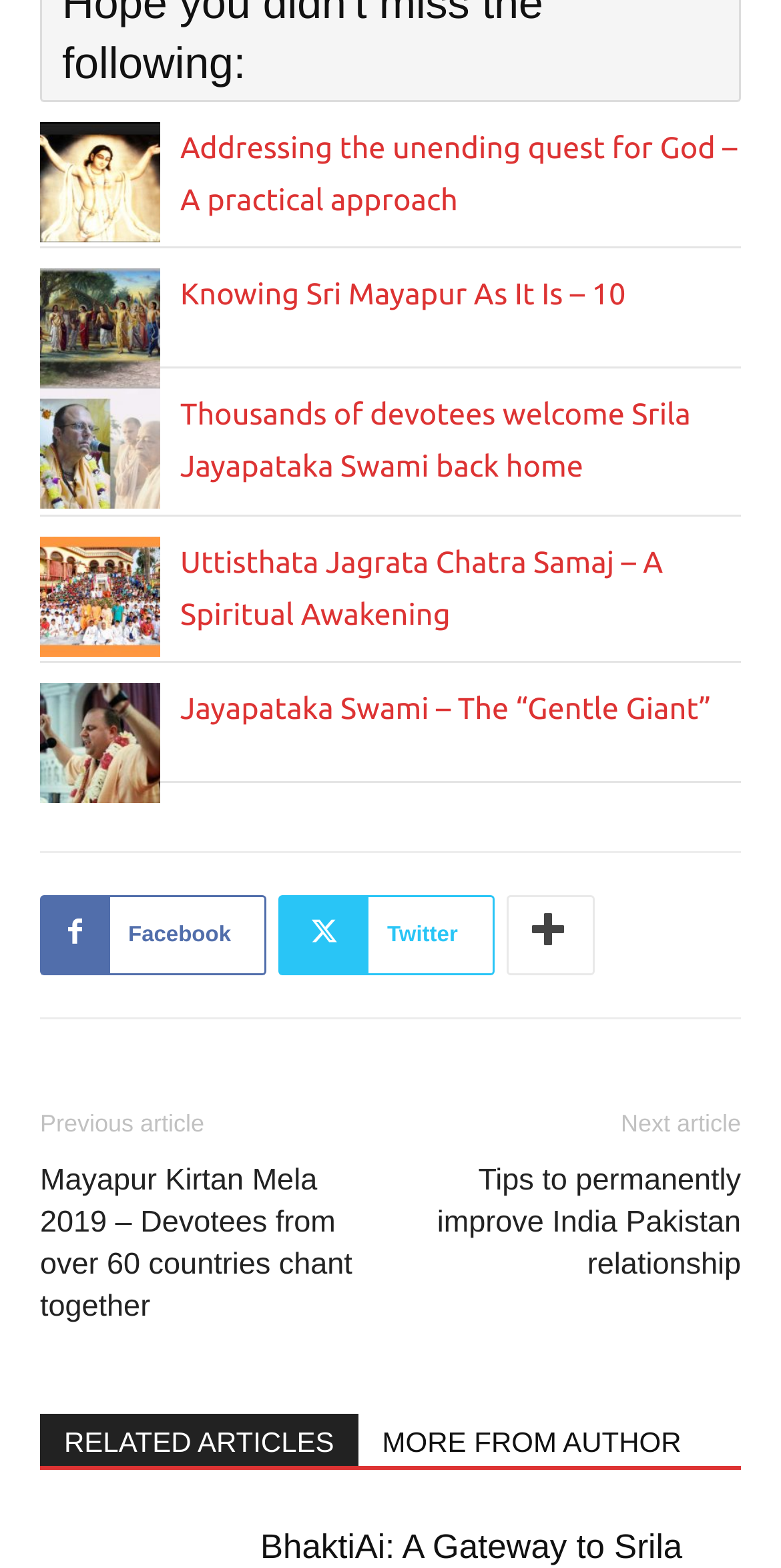Locate the bounding box coordinates of the element I should click to achieve the following instruction: "Explore More ways to explore".

None